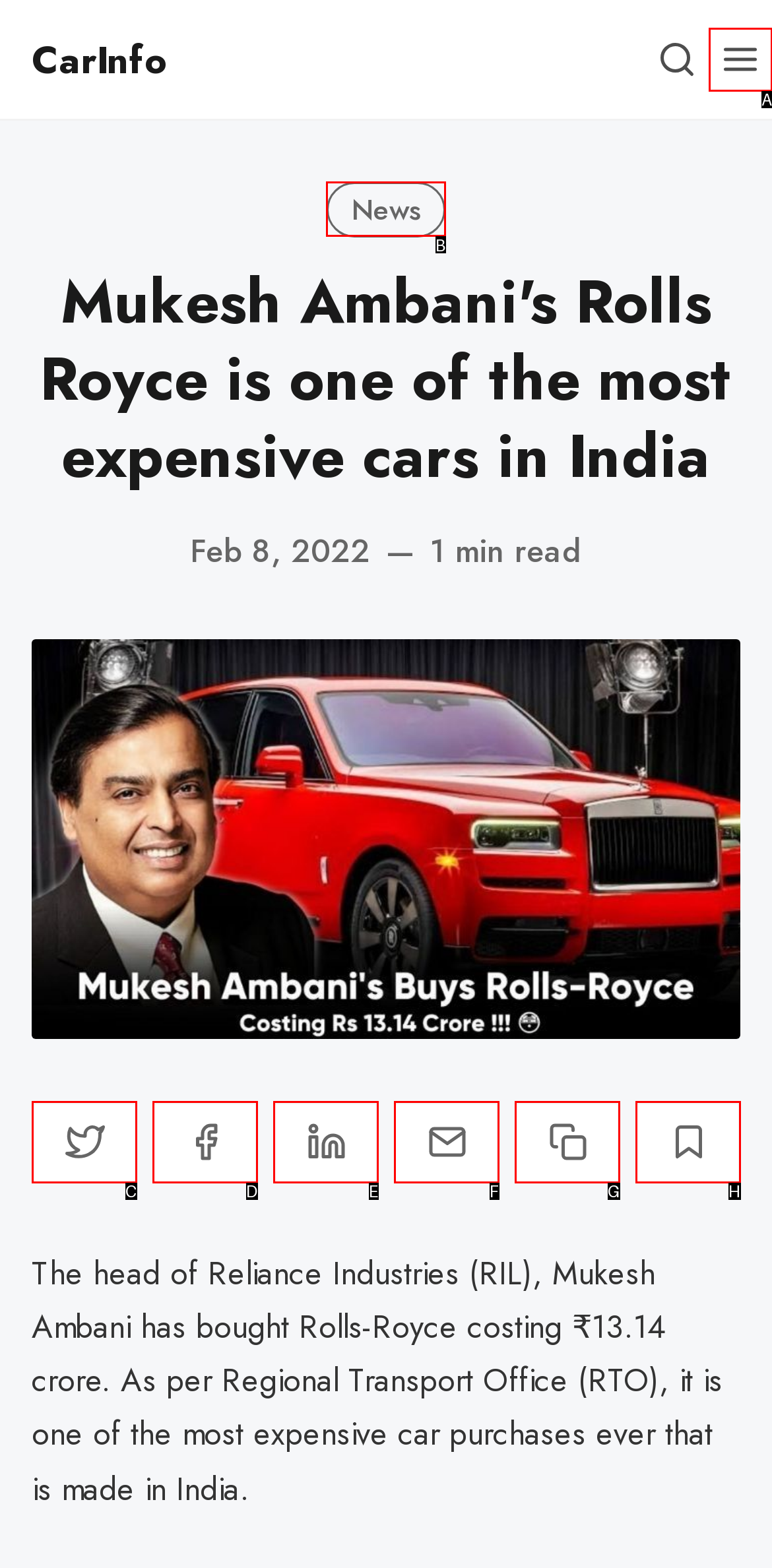Point out which HTML element you should click to fulfill the task: Click on the 'News' link.
Provide the option's letter from the given choices.

B